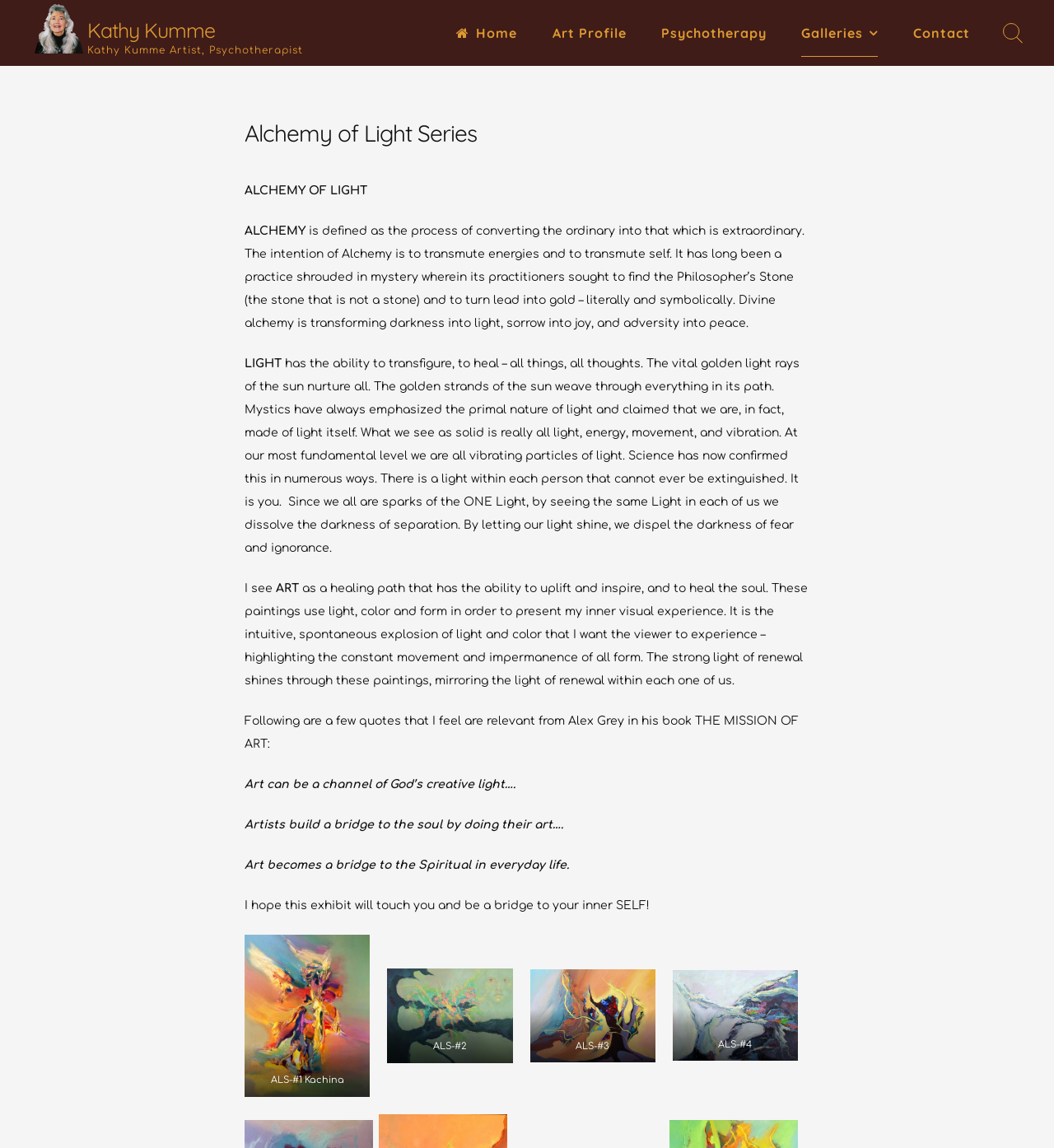Provide a thorough description of this webpage.

This webpage is about Kathy Kumme's "Alchemy of Light Series". At the top, there is a navigation menu with links to "Home", "Art Profile", "Psychotherapy", "Galleries", and "Contact". Below the navigation menu, there is a heading that reads "Alchemy of Light Series". 

To the left of the heading, there is a large block of text that describes the concept of alchemy, its intention, and its transformative power. The text also discusses the importance of light, its primal nature, and how it is a fundamental aspect of our being. 

Below the text, there are four figures, each with a link to a photo and a caption. The figures are arranged in a row, with the first figure on the left and the fourth figure on the right. The captions for the figures are "ALS-#1 Kachina", "ALS-#2", "ALS-#3", and "ALS-#4". 

Above the figures, there are several quotes from Alex Grey's book "THE MISSION OF ART", which discuss the role of art in channeling creative light, building a bridge to the soul, and connecting with the spiritual in everyday life. 

At the very top of the page, there is a link to "Kathy Kumme" with an image, and below it, there is a static text that reads "Kathy Kumme Artist, Psychotherapist".